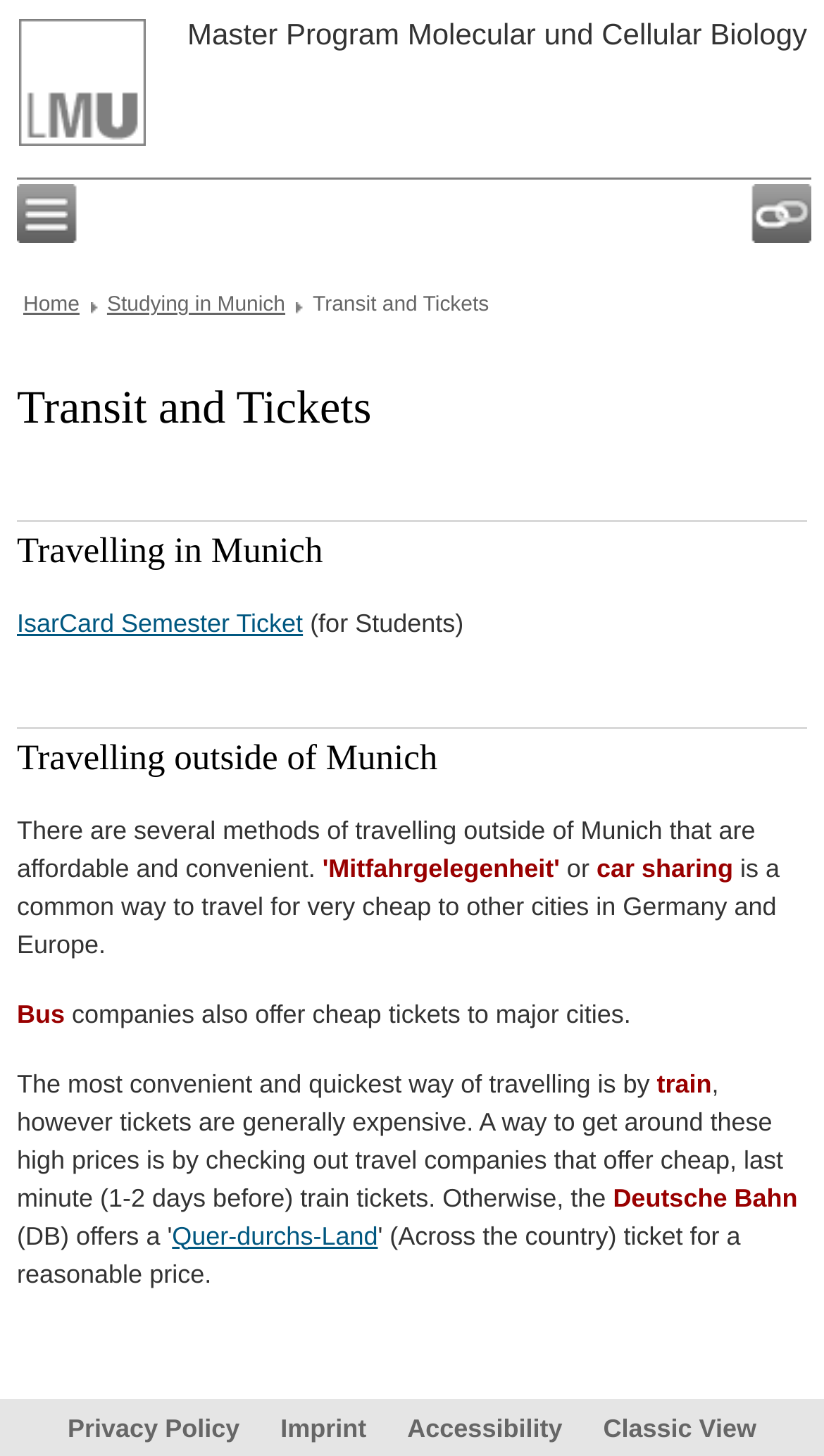Please mark the clickable region by giving the bounding box coordinates needed to complete this instruction: "Read 'Transit and Tickets' details".

[0.38, 0.202, 0.593, 0.218]